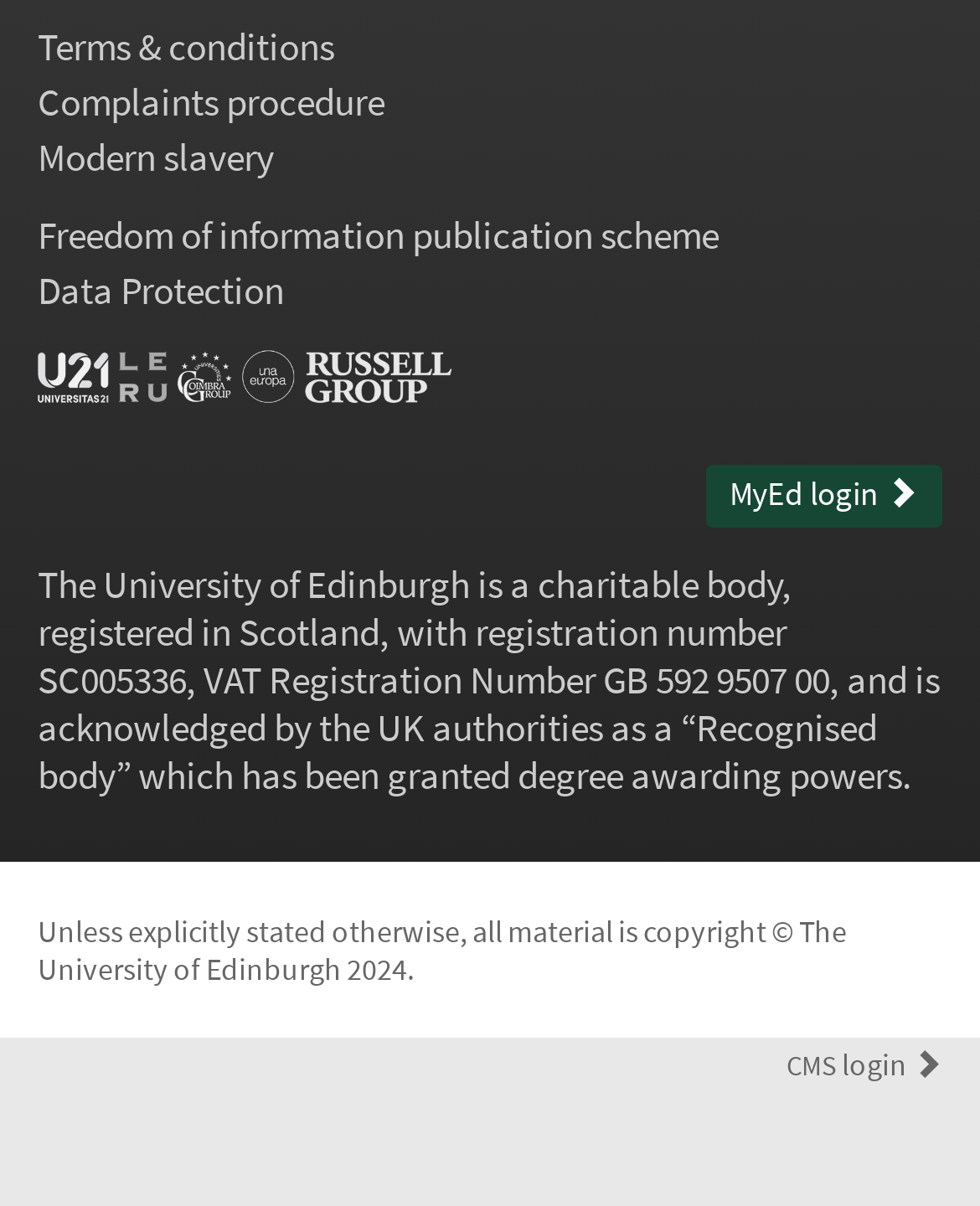What is the purpose of the 'MyEd login' link?
Please answer using one word or phrase, based on the screenshot.

To login to MyEd